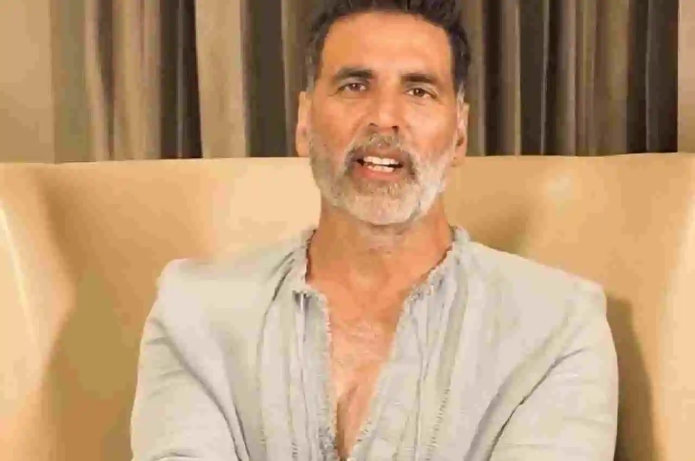Please give a one-word or short phrase response to the following question: 
Why was Akshay Kumar honored by the Income Tax Department?

For being one of the highest taxpayers